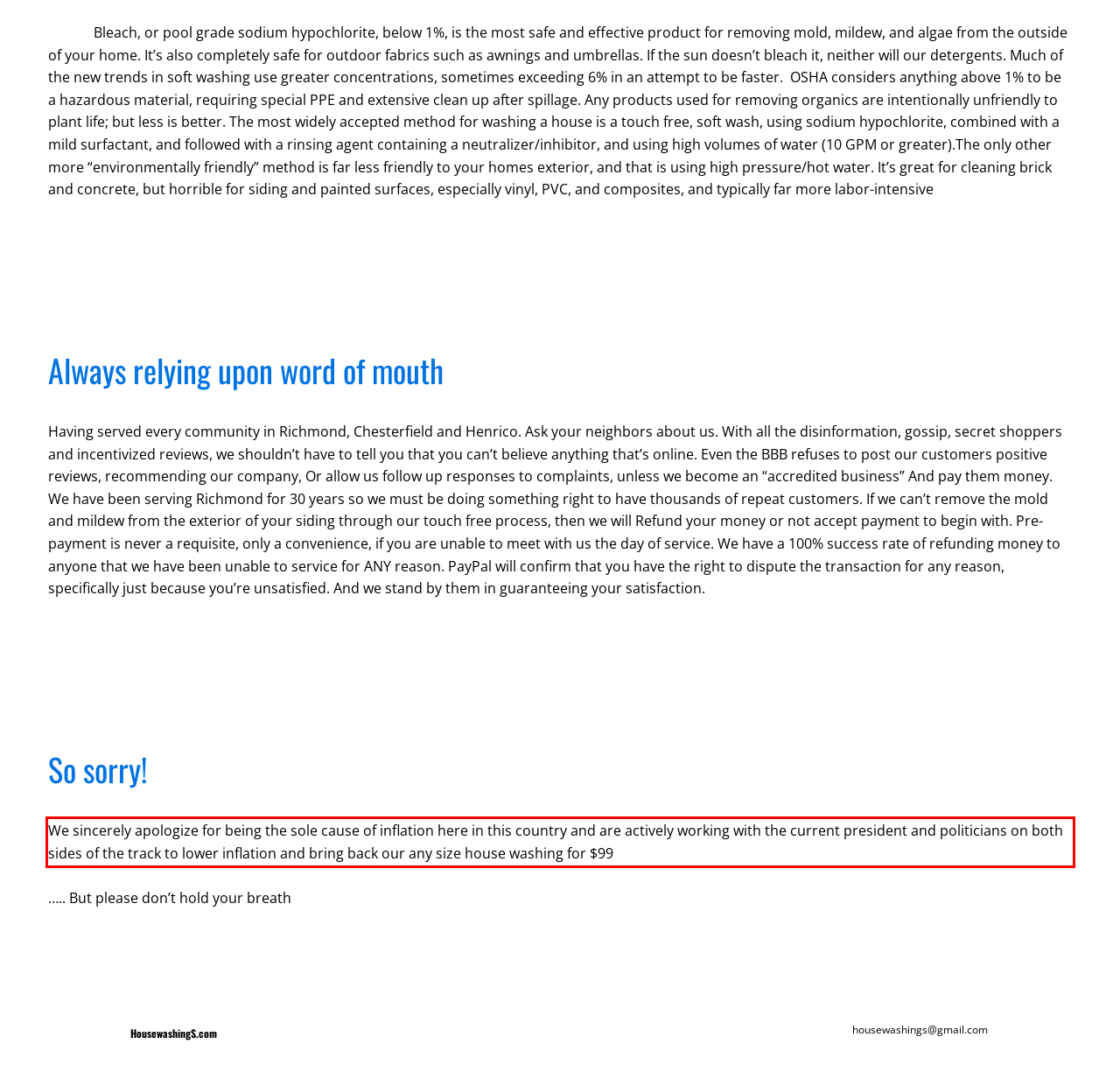You are presented with a screenshot containing a red rectangle. Extract the text found inside this red bounding box.

We sincerely apologize for being the sole cause of inflation here in this country and are actively working with the current president and politicians on both sides of the track to lower inflation and bring back our any size house washing for $99